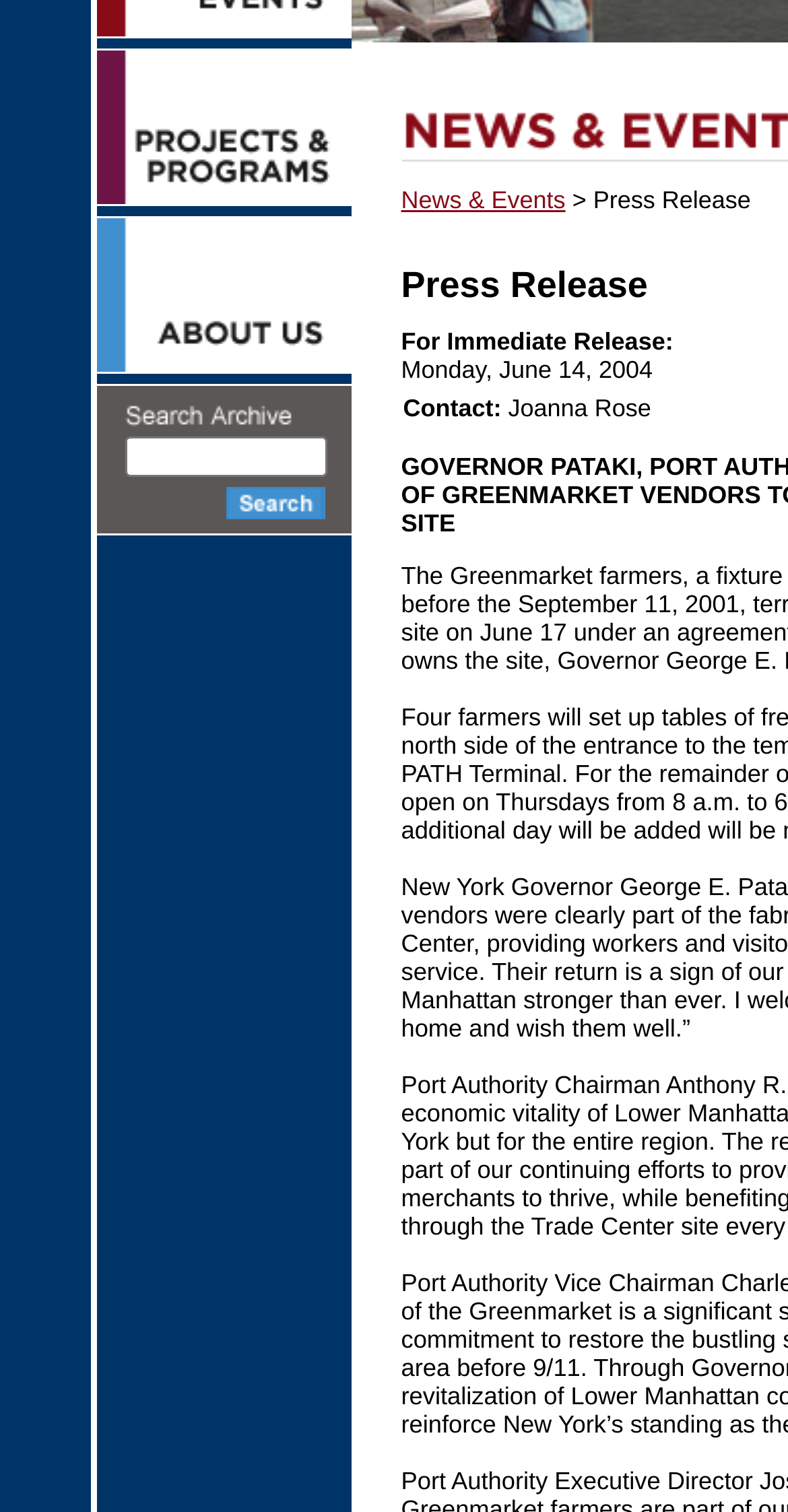Please provide the bounding box coordinates in the format (top-left x, top-left y, bottom-right x, bottom-right y). Remember, all values are floating point numbers between 0 and 1. What is the bounding box coordinate of the region described as: alt="Go"

[0.286, 0.326, 0.412, 0.349]